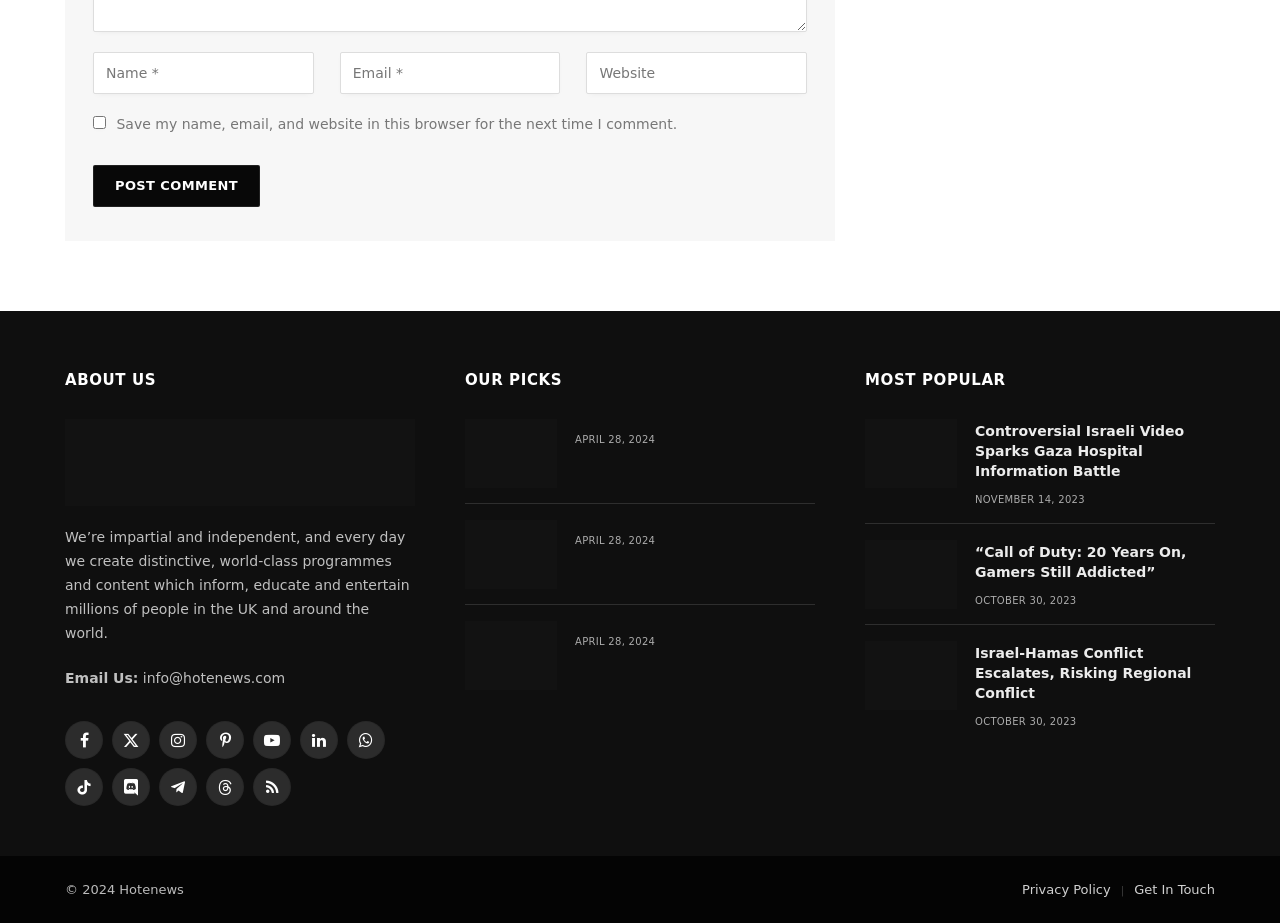Find the UI element described as: "Discord" and predict its bounding box coordinates. Ensure the coordinates are four float numbers between 0 and 1, [left, top, right, bottom].

[0.088, 0.832, 0.117, 0.873]